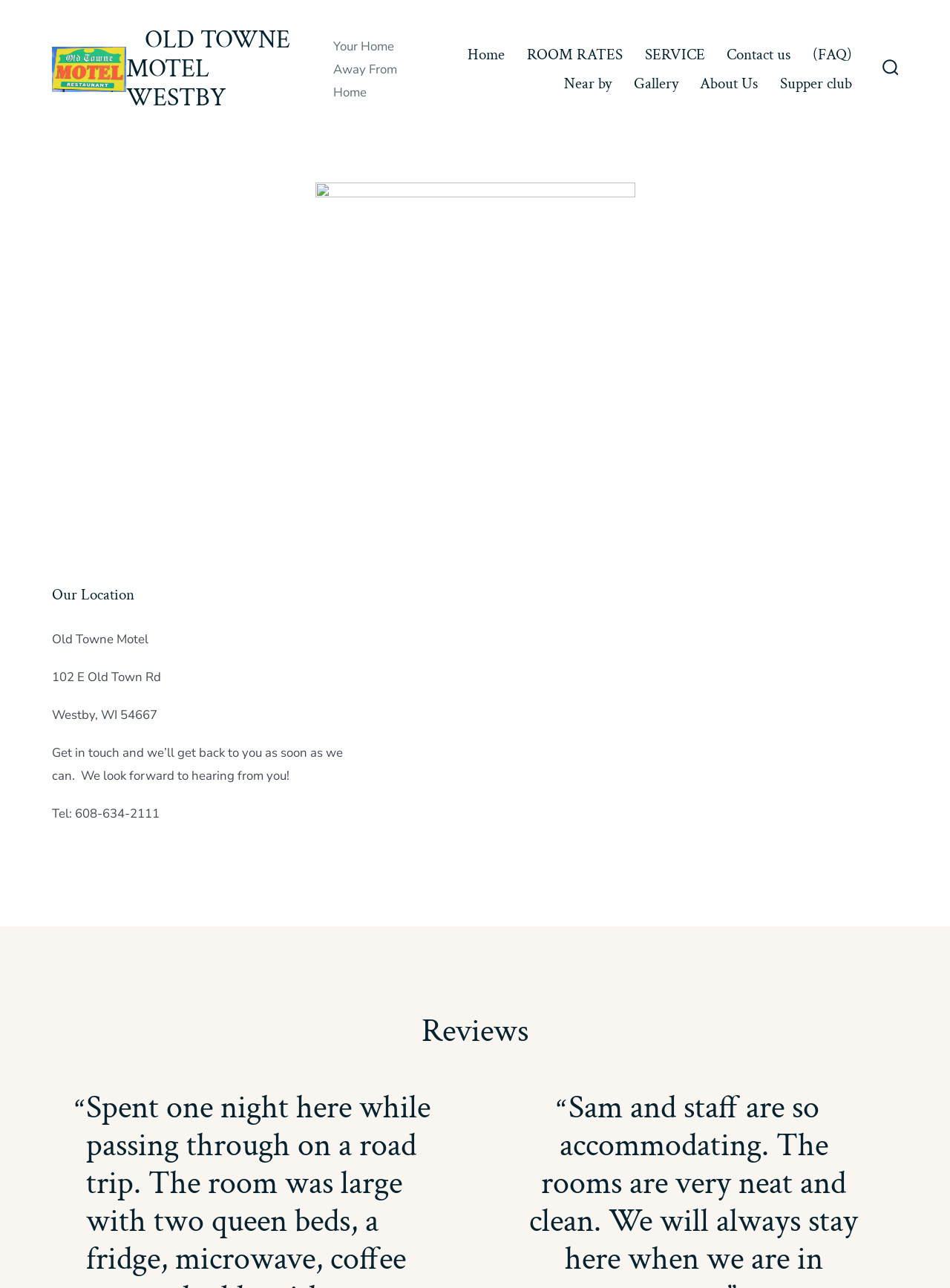Answer in one word or a short phrase: 
What is the name of the motel?

Old Towne Motel